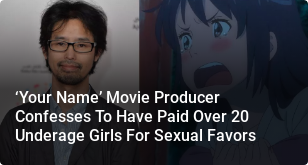Explain the image in detail, mentioning the main subjects and background elements.

The image features a split-screen presentation that highlights two distinct elements related to a serious controversy. On the left, a man appears—presumably the producer of the film "Your Name," amidst a backdrop of a formal event or premiere. His expression suggests a level of introspection or concern, aligning with the troubling nature of the content accompanying the image.

On the right, a vibrant still from an anime shows a character expressing strong emotions, possibly anger or distress, mirroring the gravity of the allegations discussed in the accompanying text. The text reads: “'Your Name' Movie Producer Confesses To Have Paid Over 20 Underage Girls For Sexual Favors.” This caption brings attention to unsettling accusations against the producer, emphasizing the darker side of the entertainment industry and its impact on vulnerable individuals. 

Overall, the composition powerfully juxtaposes a real person with the animated visual, effectively drawing attention to the serious issues of exploitation and abuse within the industry.